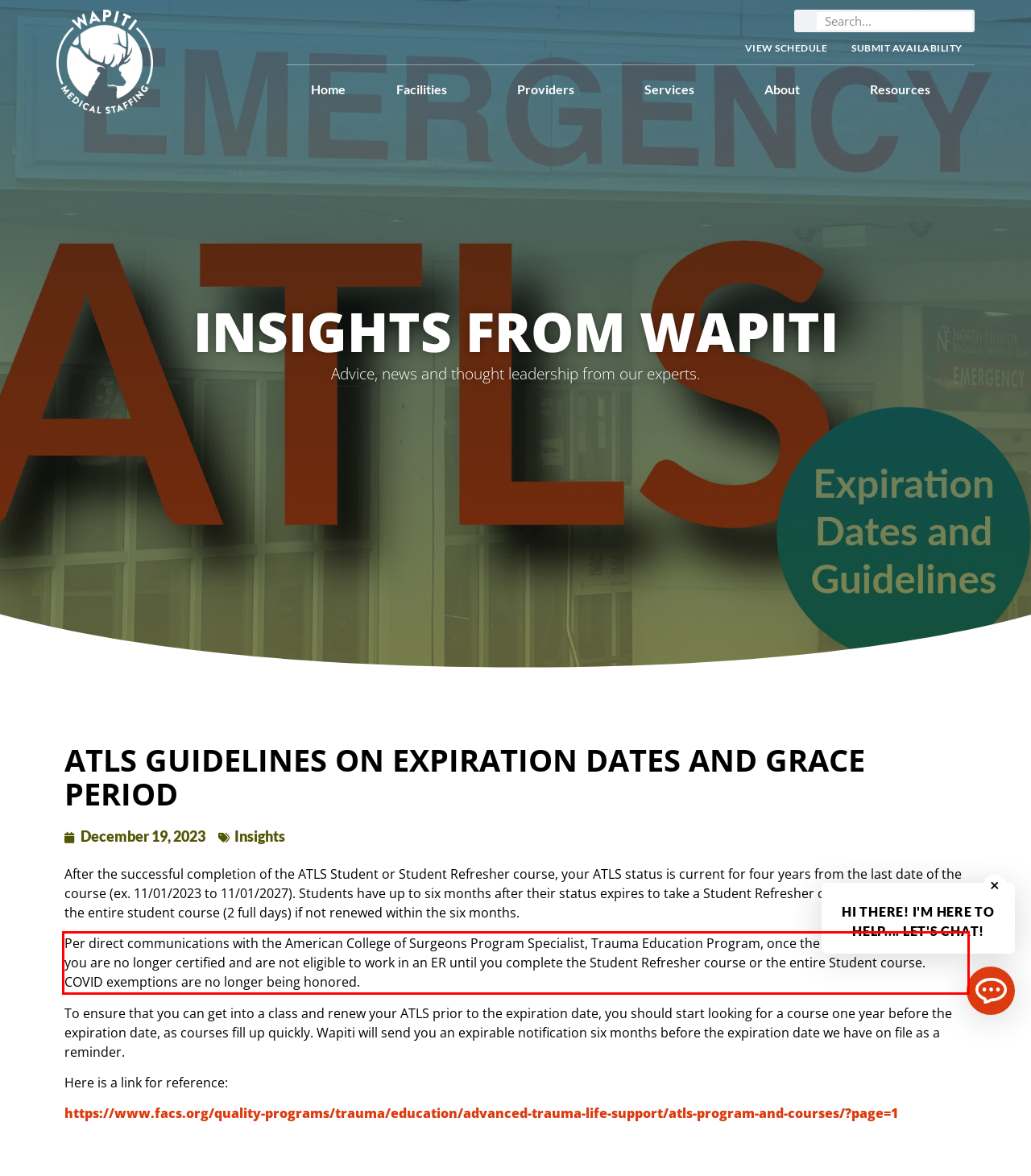Analyze the red bounding box in the provided webpage screenshot and generate the text content contained within.

Per direct communications with the American College of Surgeons Program Specialist, Trauma Education Program, once the expiration date passes, you are no longer certified and are not eligible to work in an ER until you complete the Student Refresher course or the entire Student course. COVID exemptions are no longer being honored.